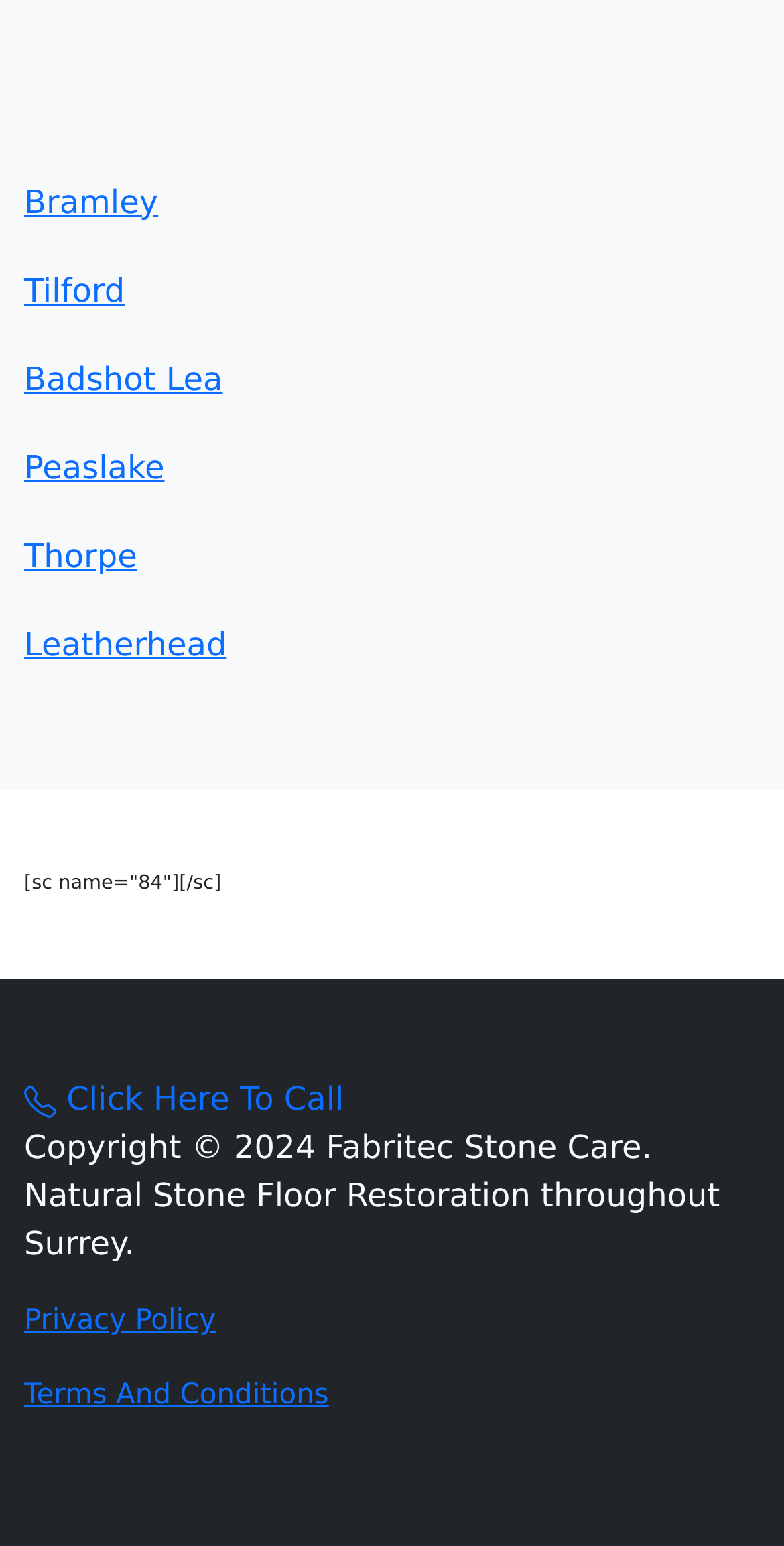What is the name of the first link?
Answer with a single word or short phrase according to what you see in the image.

Bramley